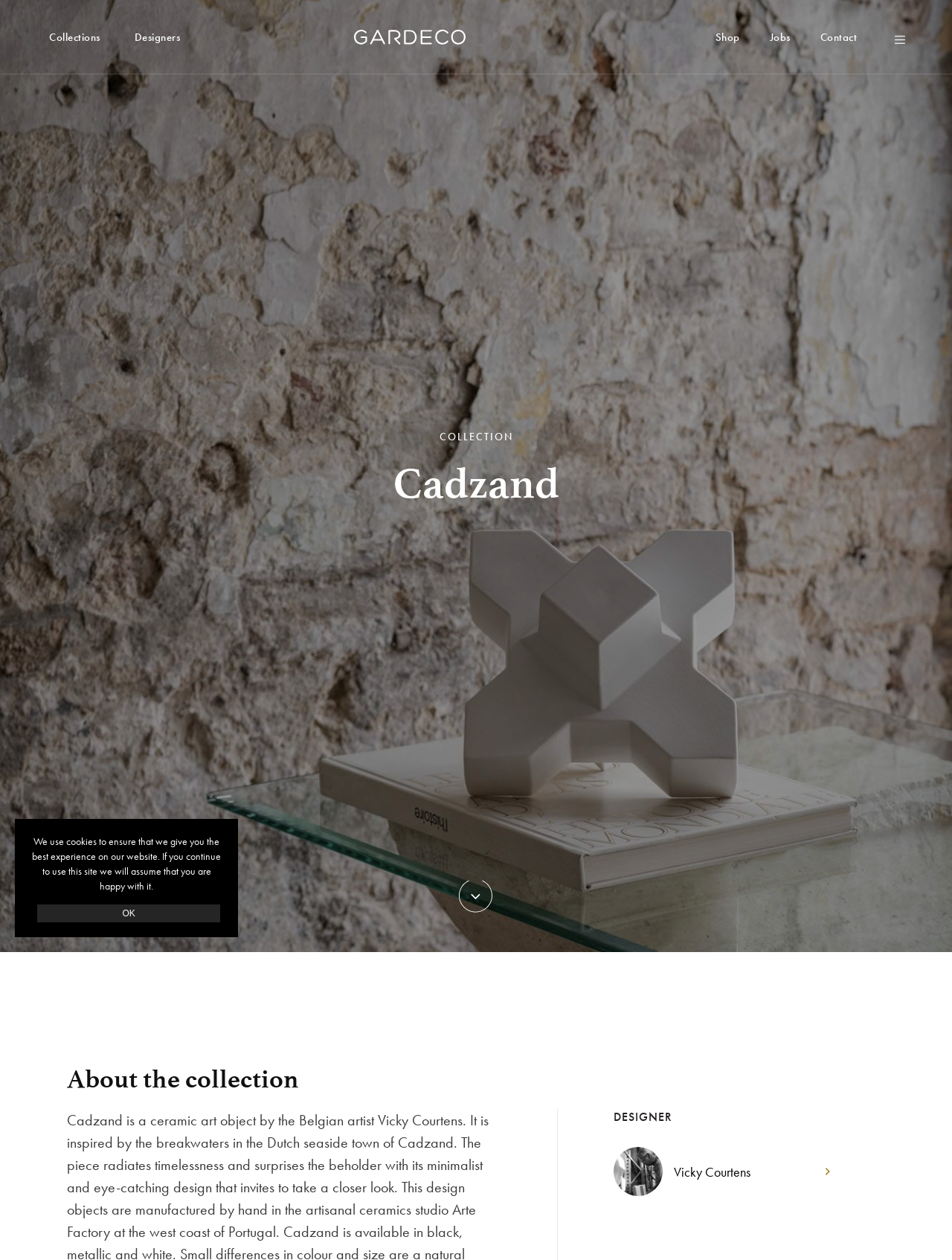Find the bounding box coordinates of the UI element according to this description: "Designers".

[0.141, 0.023, 0.189, 0.035]